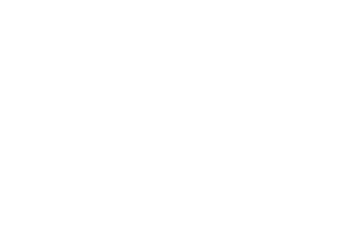Provide a comprehensive description of the image.

The image showcases a stunning view of a contemporary home located in New Westminster. This beautifully designed property features a spacious exterior, adorned with modern architectural elements. The serene surroundings emphasize the tranquil atmosphere, making it an ideal place to relax. A mention of the large balcony hints at incredible views available to residents, perfect for outdoor enjoyment and peaceful moments. This extra-large one-bedroom home emphasizes both comfort and style, offering an inviting living experience in a sought-after area of the city.